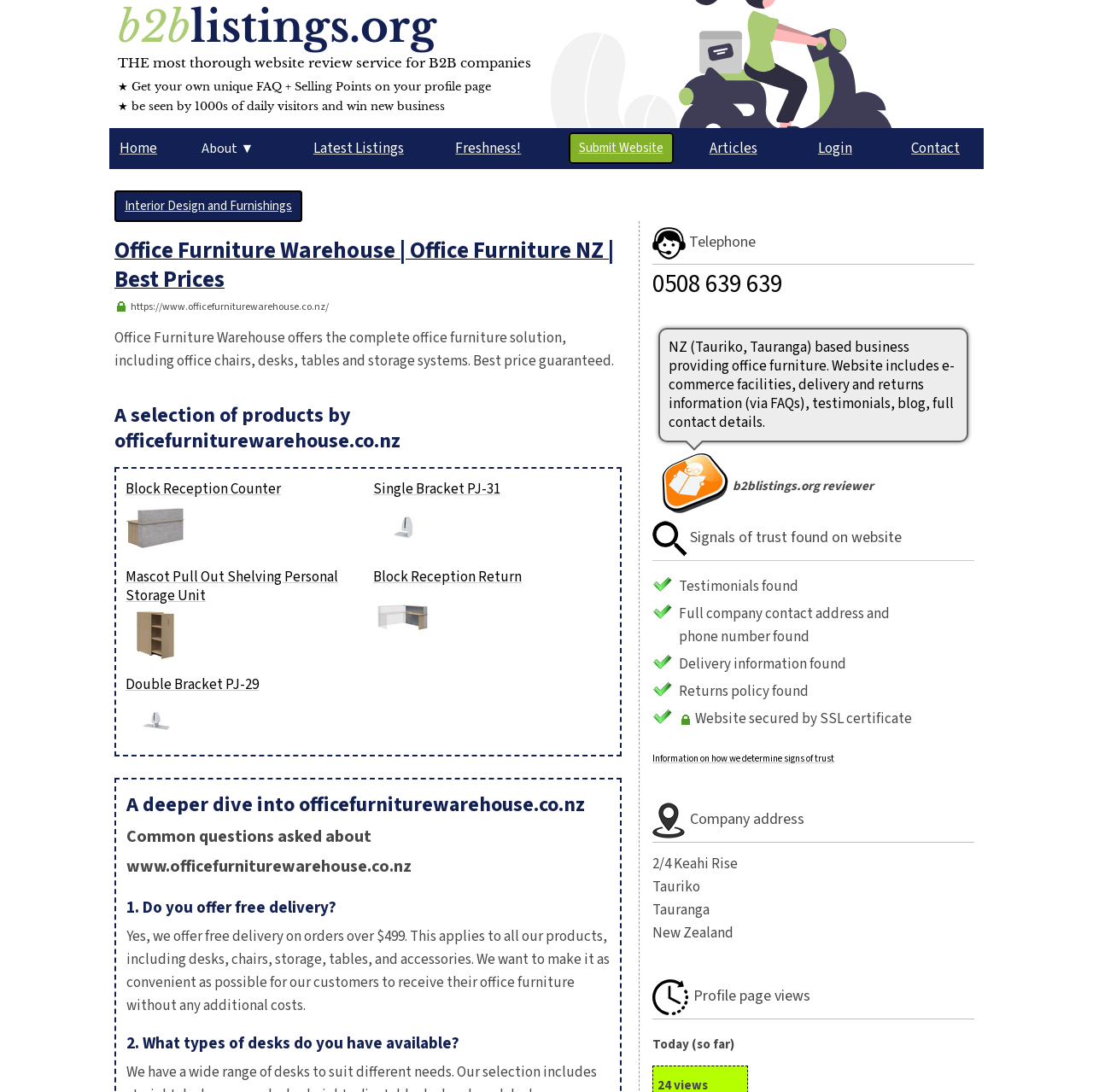Predict the bounding box of the UI element based on the description: "Double Bracket PJ-29". The coordinates should be four float numbers between 0 and 1, formatted as [left, top, right, bottom].

[0.115, 0.618, 0.237, 0.636]